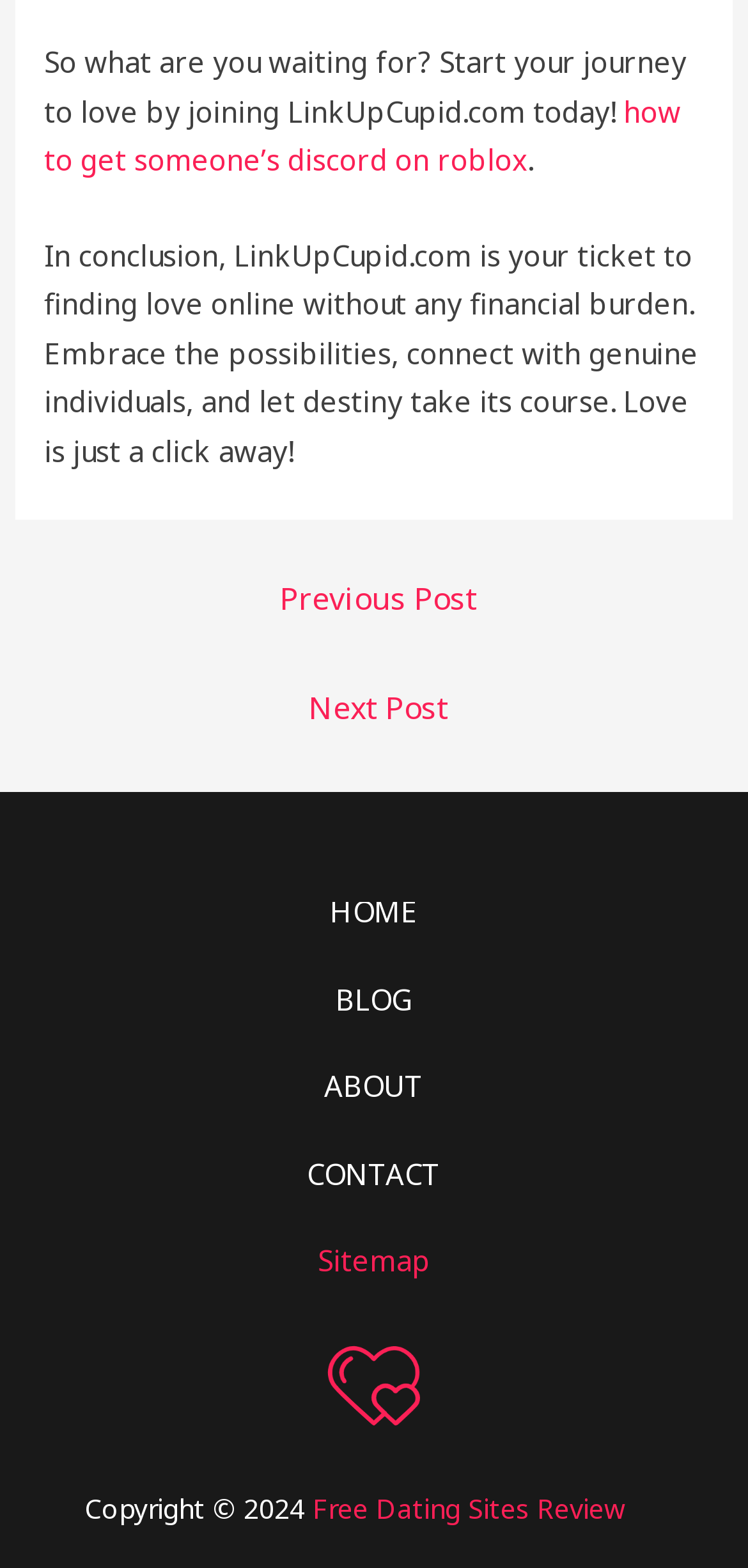Find the bounding box coordinates of the area that needs to be clicked in order to achieve the following instruction: "View the Free Dating Sites Review". The coordinates should be specified as four float numbers between 0 and 1, i.e., [left, top, right, bottom].

[0.418, 0.951, 0.836, 0.974]